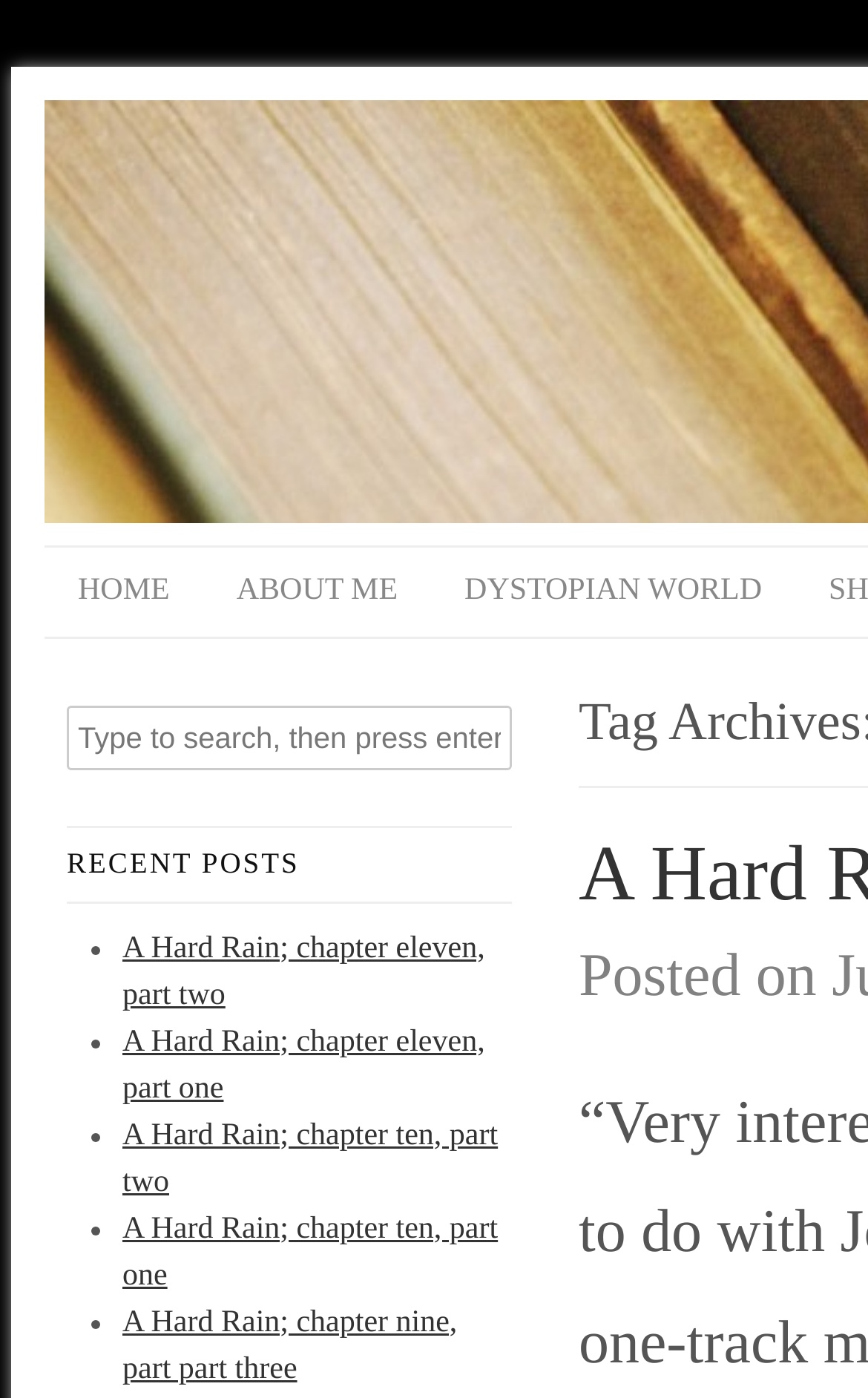Provide the bounding box coordinates of the HTML element this sentence describes: "aria-label="linkedin"". The bounding box coordinates consist of four float numbers between 0 and 1, i.e., [left, top, right, bottom].

None